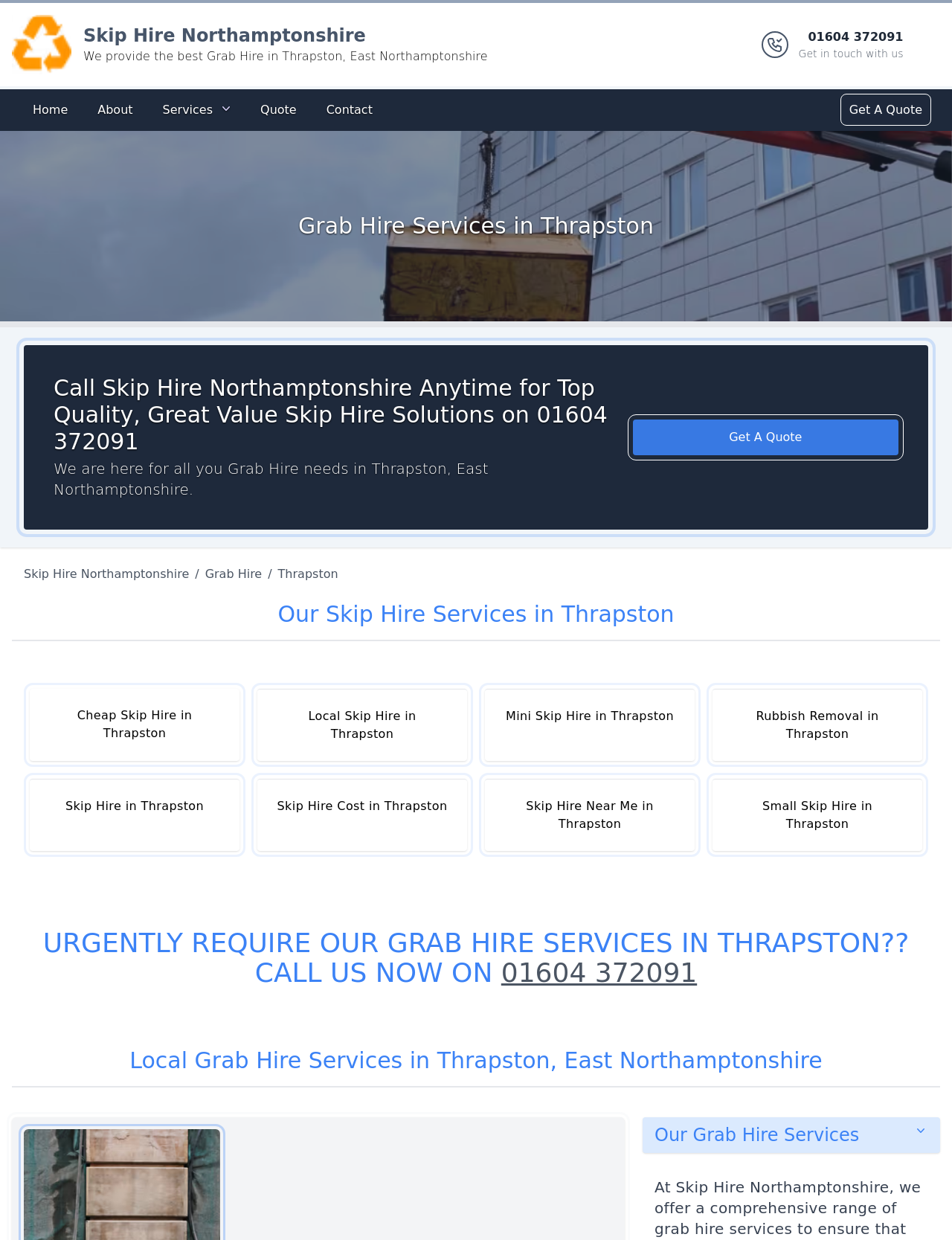Locate the bounding box of the UI element with the following description: "Skip Hire Cost in Thrapston".

[0.27, 0.628, 0.491, 0.686]